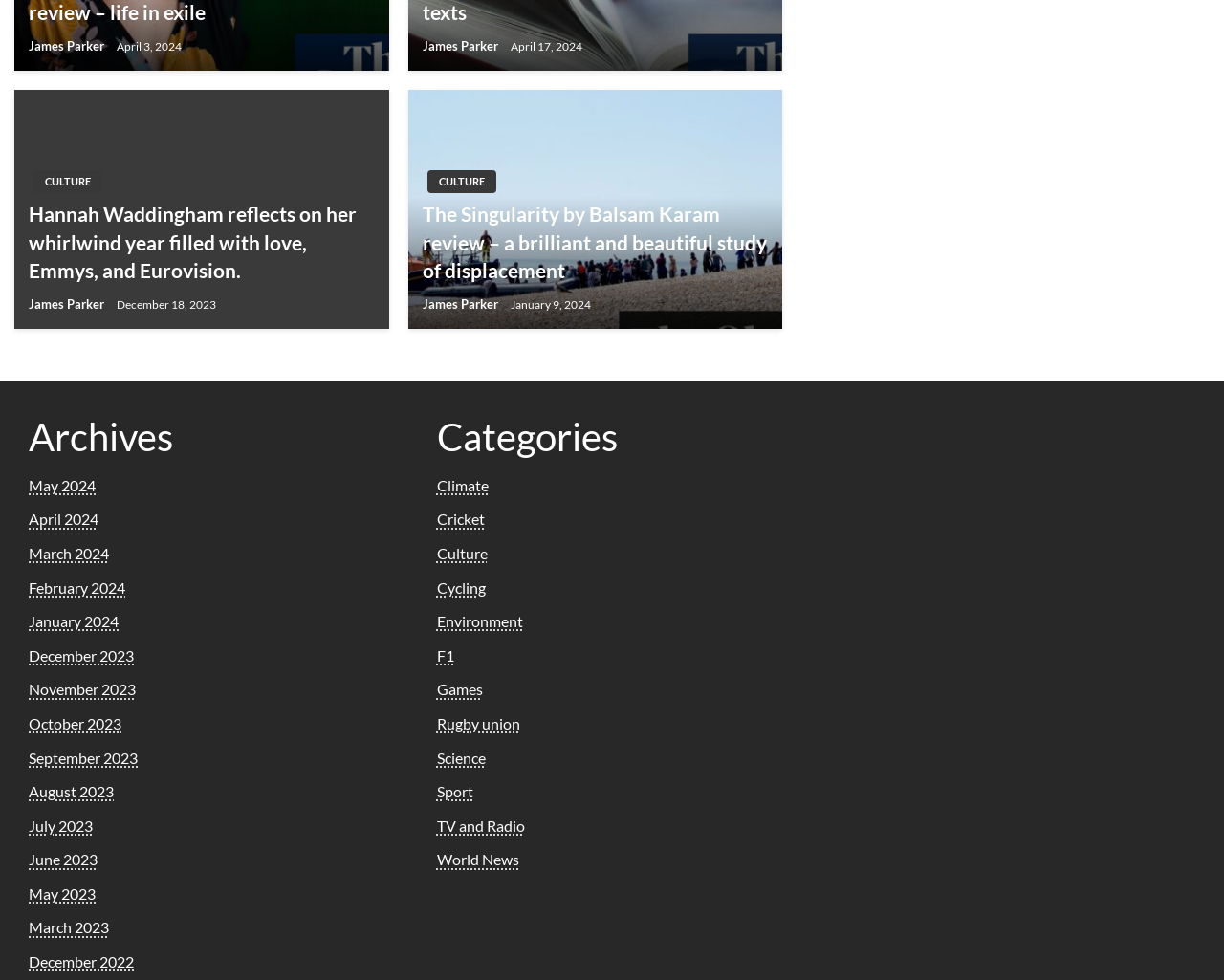Please find and report the bounding box coordinates of the element to click in order to perform the following action: "View the archives for 'May 2024'". The coordinates should be expressed as four float numbers between 0 and 1, in the format [left, top, right, bottom].

[0.023, 0.486, 0.078, 0.504]